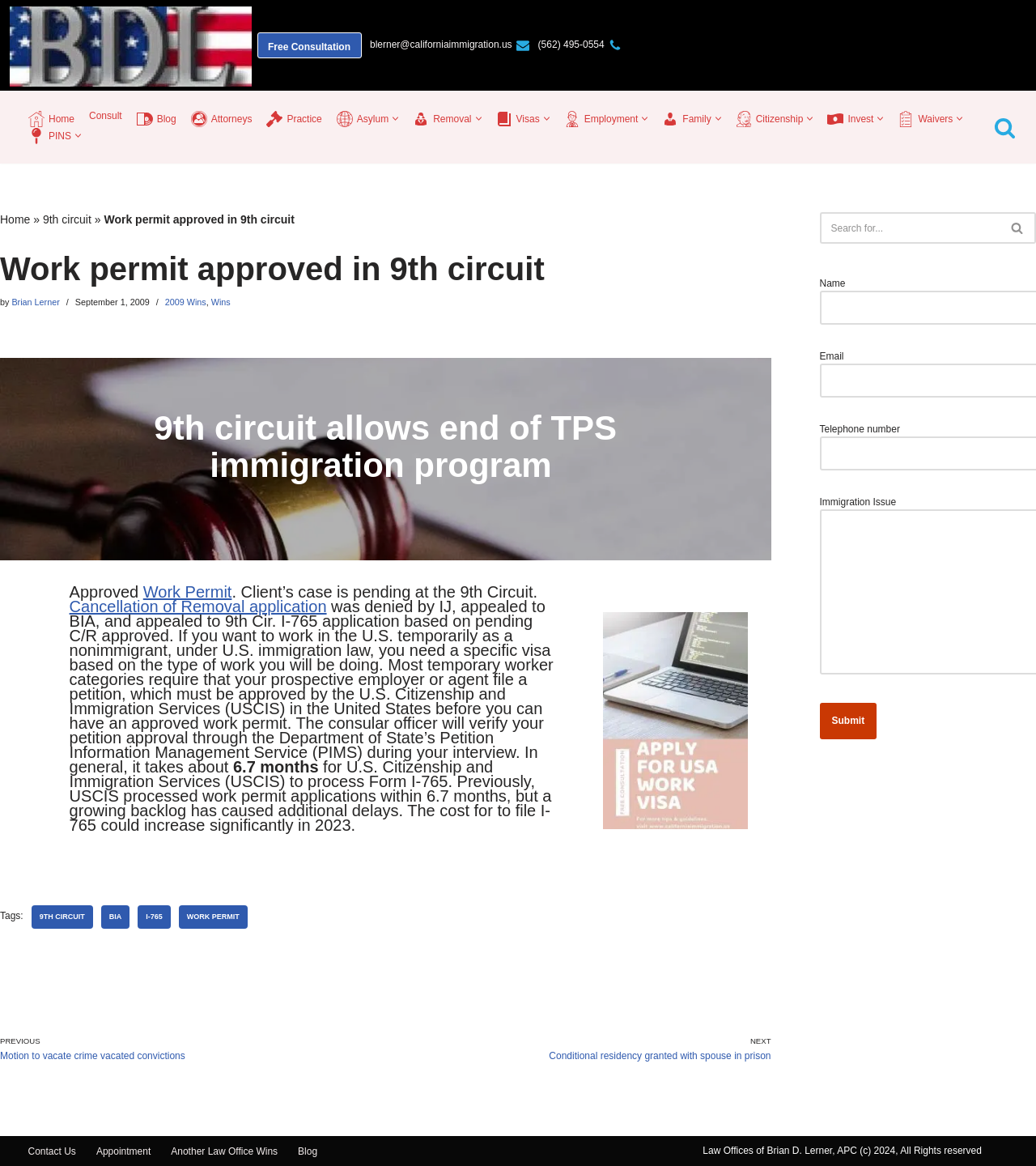Determine the bounding box coordinates of the region to click in order to accomplish the following instruction: "Click on the 'Turning My Eyes from My Failures to Jesus, My Victory' link". Provide the coordinates as four float numbers between 0 and 1, specifically [left, top, right, bottom].

None